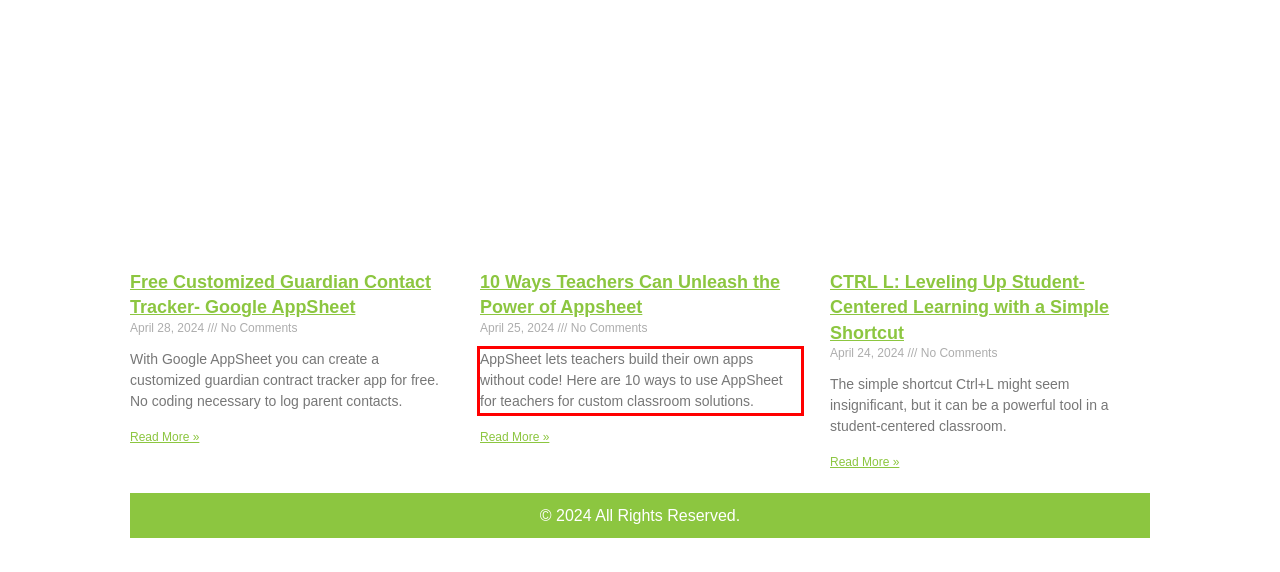Given the screenshot of the webpage, identify the red bounding box, and recognize the text content inside that red bounding box.

AppSheet lets teachers build their own apps without code! Here are 10 ways to use AppSheet for teachers for custom classroom solutions.